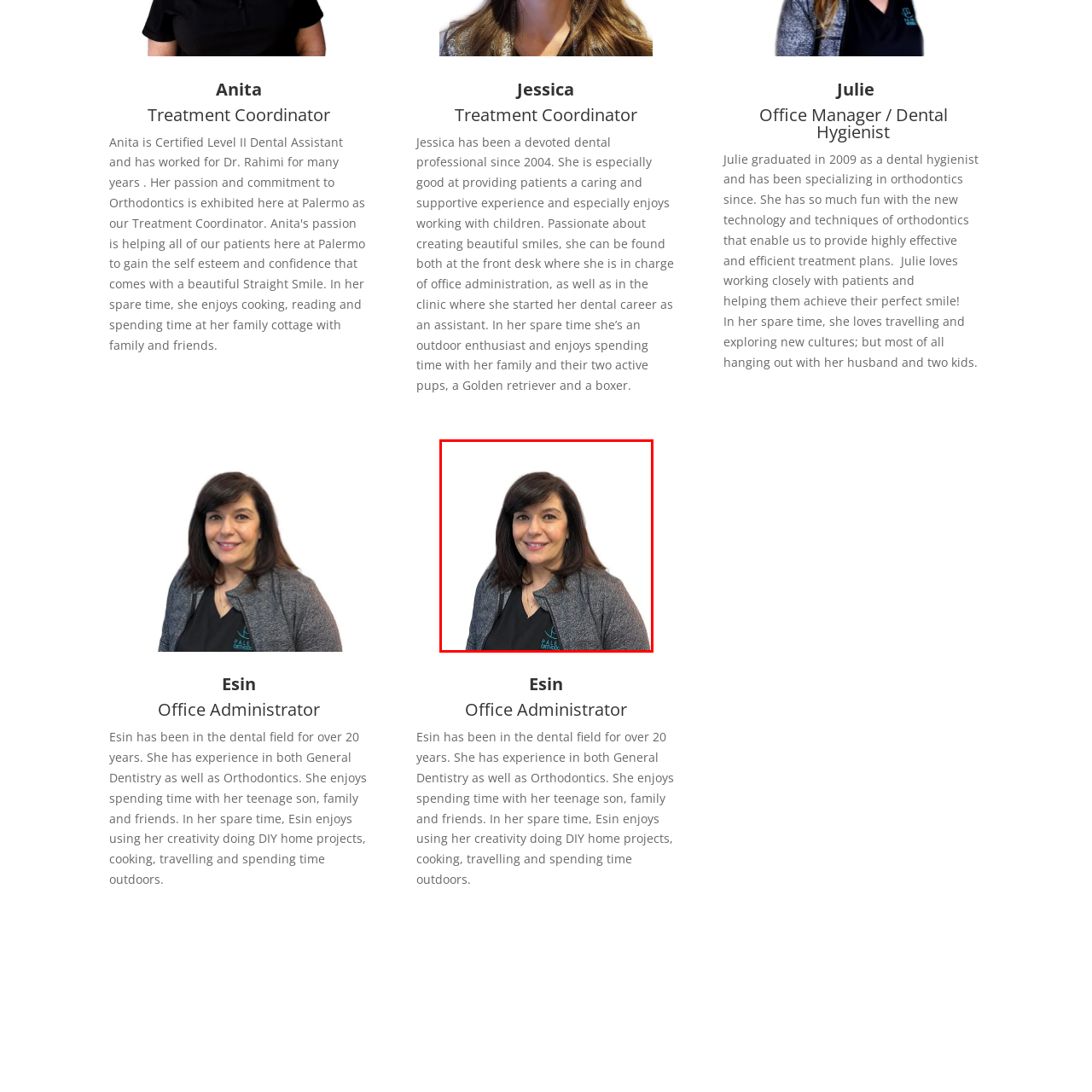Observe the image area highlighted by the pink border and answer the ensuing question in detail, using the visual cues: 
What does Esin enjoy doing in her free time?

According to the caption, Esin is passionate about creativity and enjoys spending her free time engaging in DIY home projects, cooking, and exploring new destinations, which indicates her hobbies and interests.